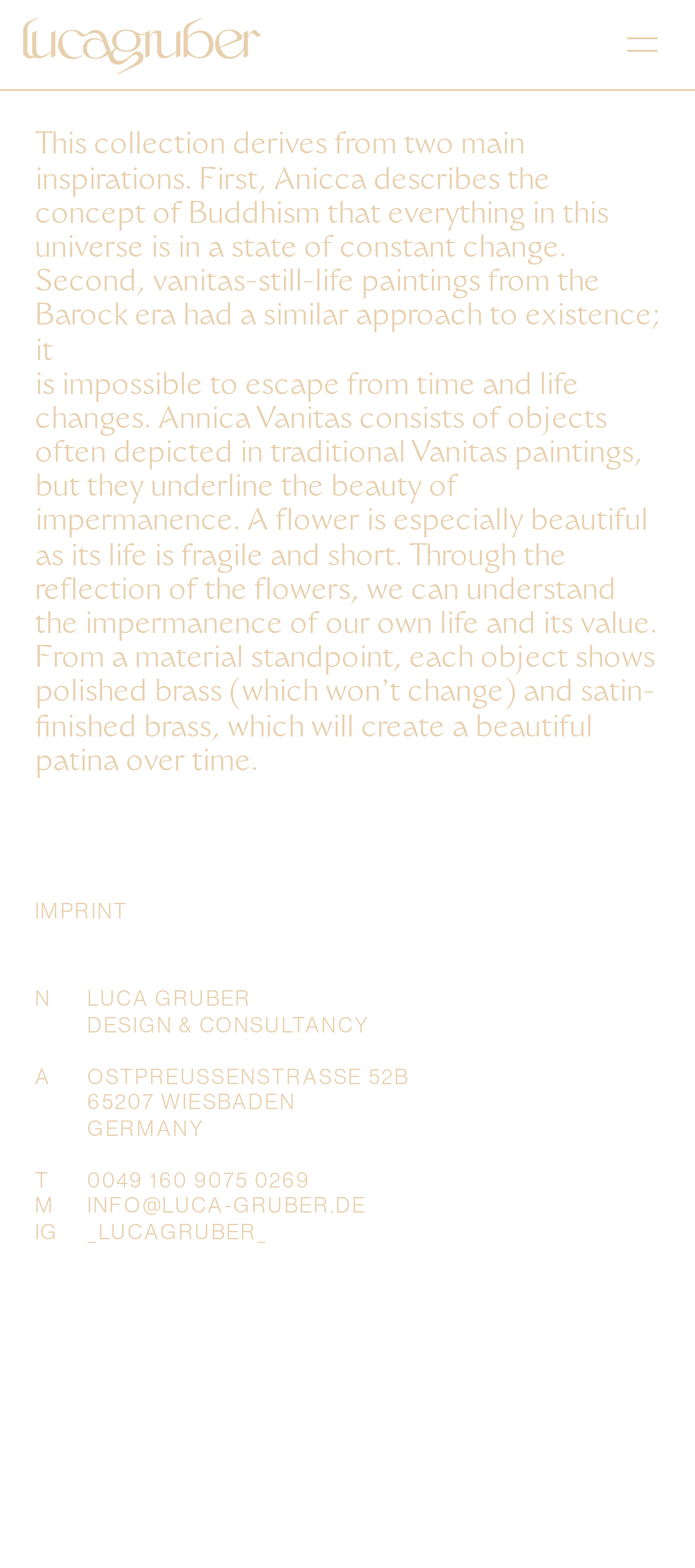What is the address of Luca Gruber's design consultancy?
Please respond to the question thoroughly and include all relevant details.

The address can be found at the bottom of the page, where it lists the location of Luca Gruber's design consultancy as Ostpreussenstrasse 52B, 65207 Wiesbaden, Germany.